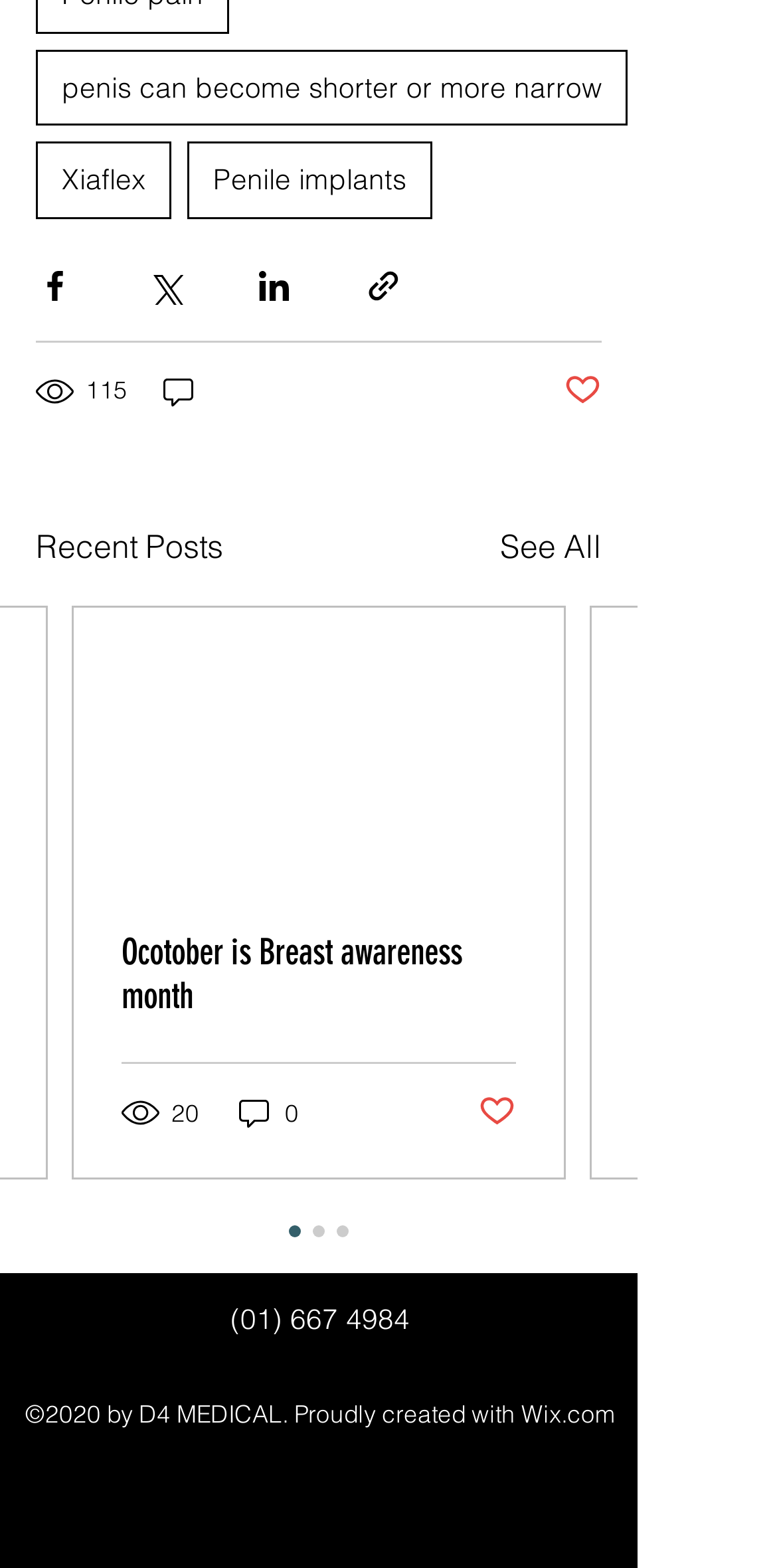How many comments does the second post have?
Using the visual information, answer the question in a single word or phrase.

0 comments